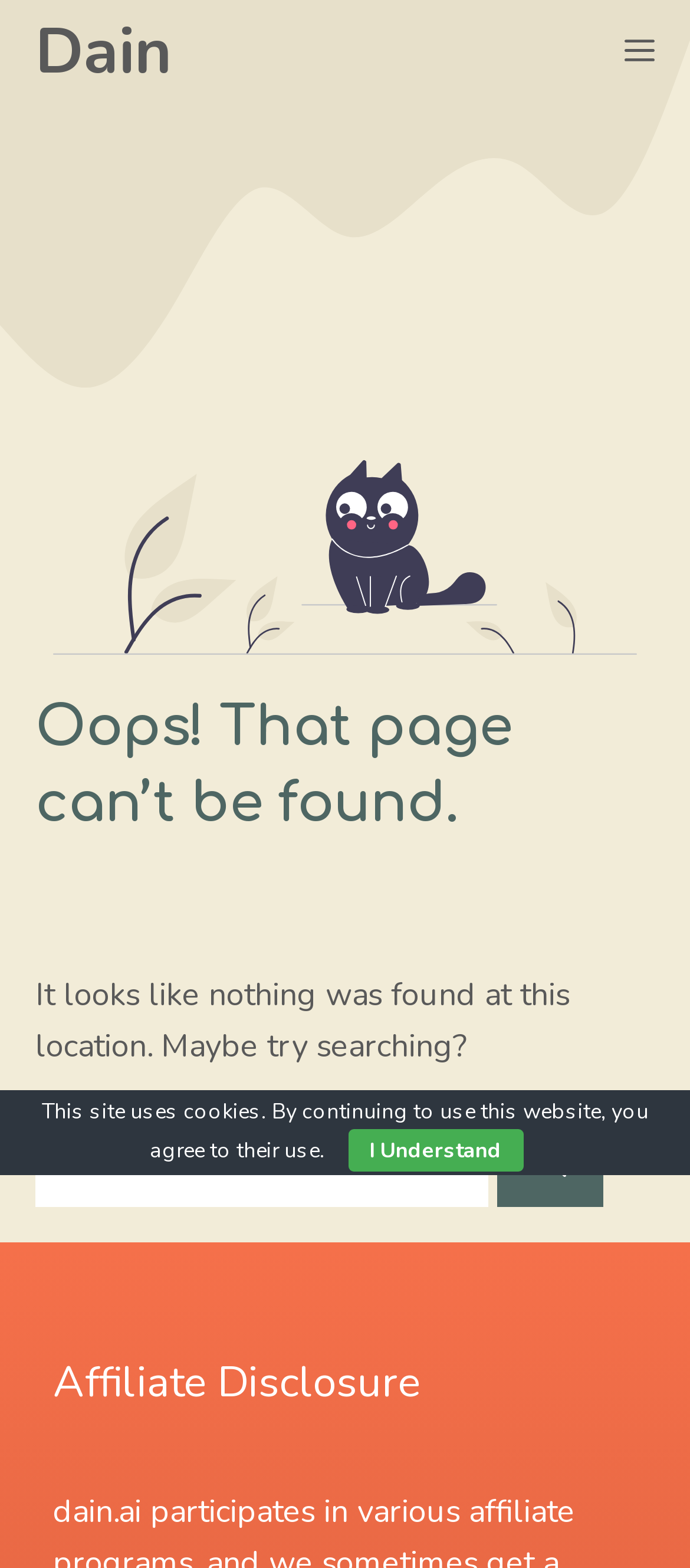What is the function of the 'Menu' button?
Please answer the question as detailed as possible based on the image.

The 'Menu' button is accompanied by the attribute 'expanded: False' and 'controls: mobile-menu', indicating that its function is to open the mobile menu when clicked.